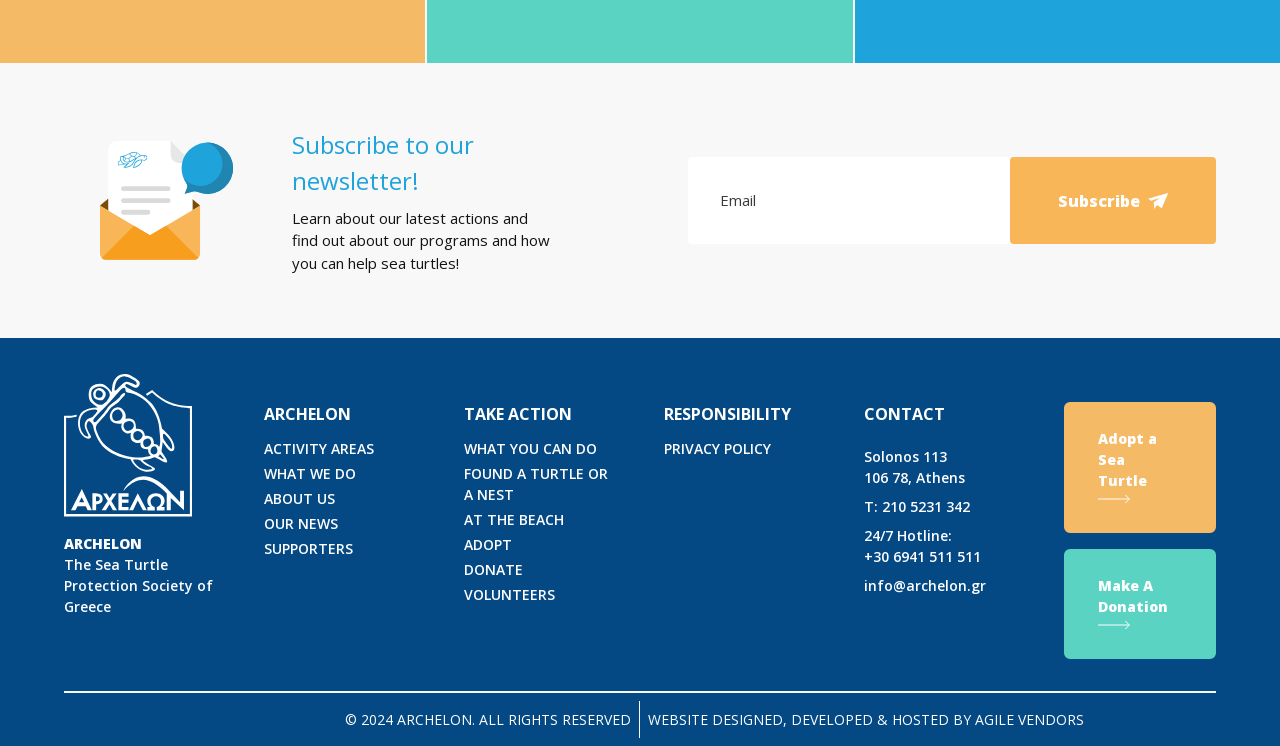Please specify the bounding box coordinates in the format (top-left x, top-left y, bottom-right x, bottom-right y), with all values as floating point numbers between 0 and 1. Identify the bounding box of the UI element described by: ADOPT

[0.362, 0.716, 0.4, 0.745]